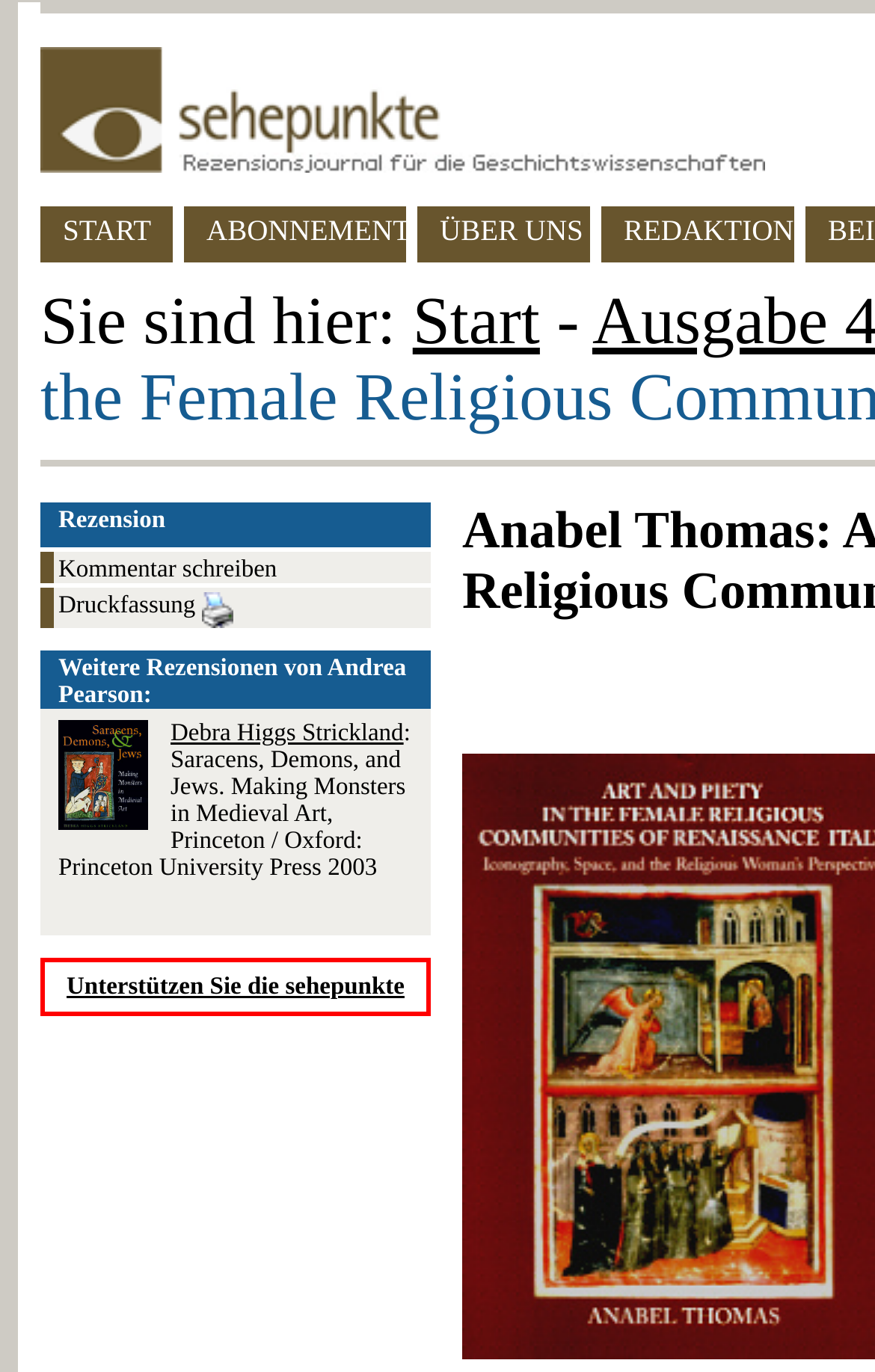Provide a comprehensive caption for the webpage.

This webpage is a review of a book titled "Art and Piety in the Female Religious Communities of Renaissance Italy" by Anabel Thomas. At the top left corner, there is a logo of "sehepunkte" accompanied by a row of links, including "START", "ABONNEMENT", "ÜBER UNS", and "REDAKTION". Below these links, there is a breadcrumb navigation showing the current location, with a link to "Start" and a separator dash.

The main content of the webpage is a review of the book, but the text is not provided in the accessibility tree. However, there are several links and images related to the review. On the top right, there is a link to write a comment and a link to print the review, accompanied by a small "Drucken" icon. Below these links, there is a section showing other reviews by the same author, Andrea Pearson. This section includes an image of a book cover titled "Saracens, Demons, and Jews" and a link to the review of that book.

At the bottom of the page, there is a call to action to support "sehepunkte". Overall, the webpage has a simple layout with a focus on the book review and related links.